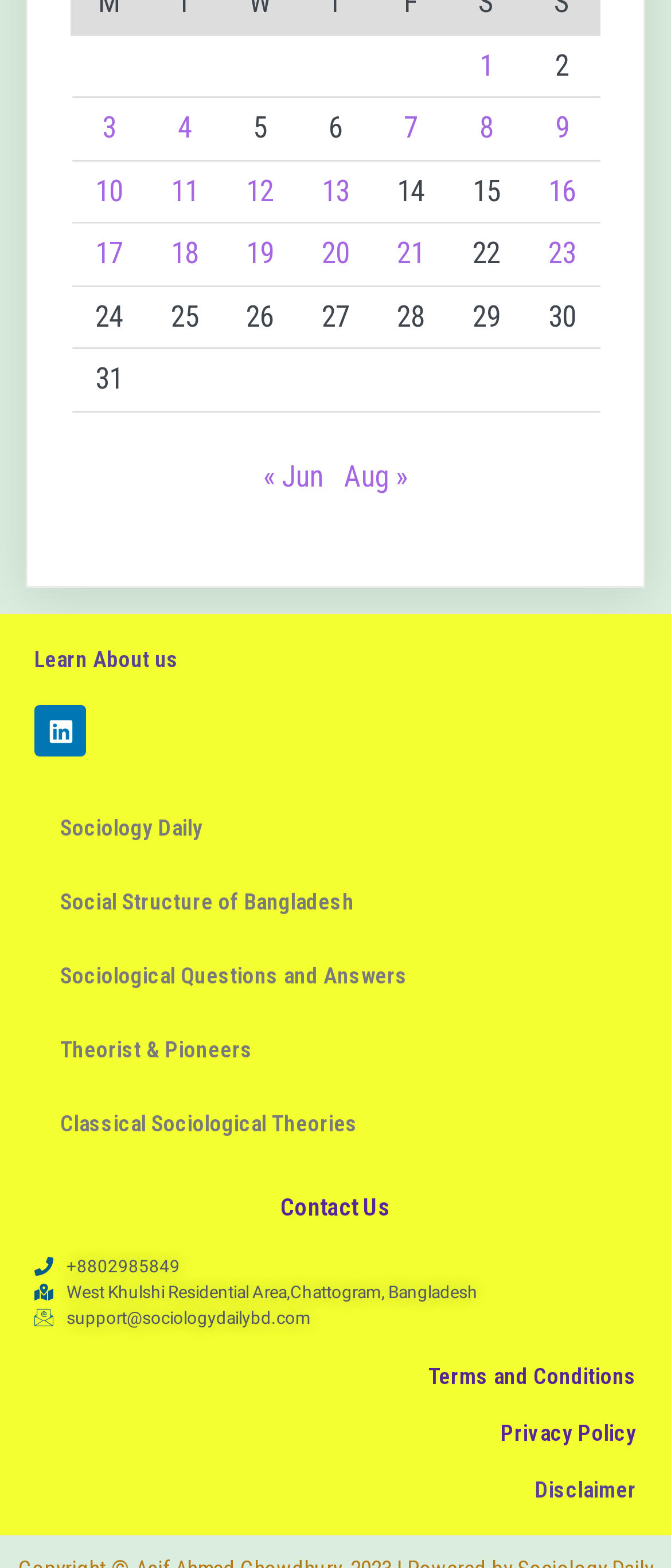What is the address provided in the 'Contact Us' section?
Please use the visual content to give a single word or phrase answer.

West Khulshi Residential Area, Chattogram, Bangladesh